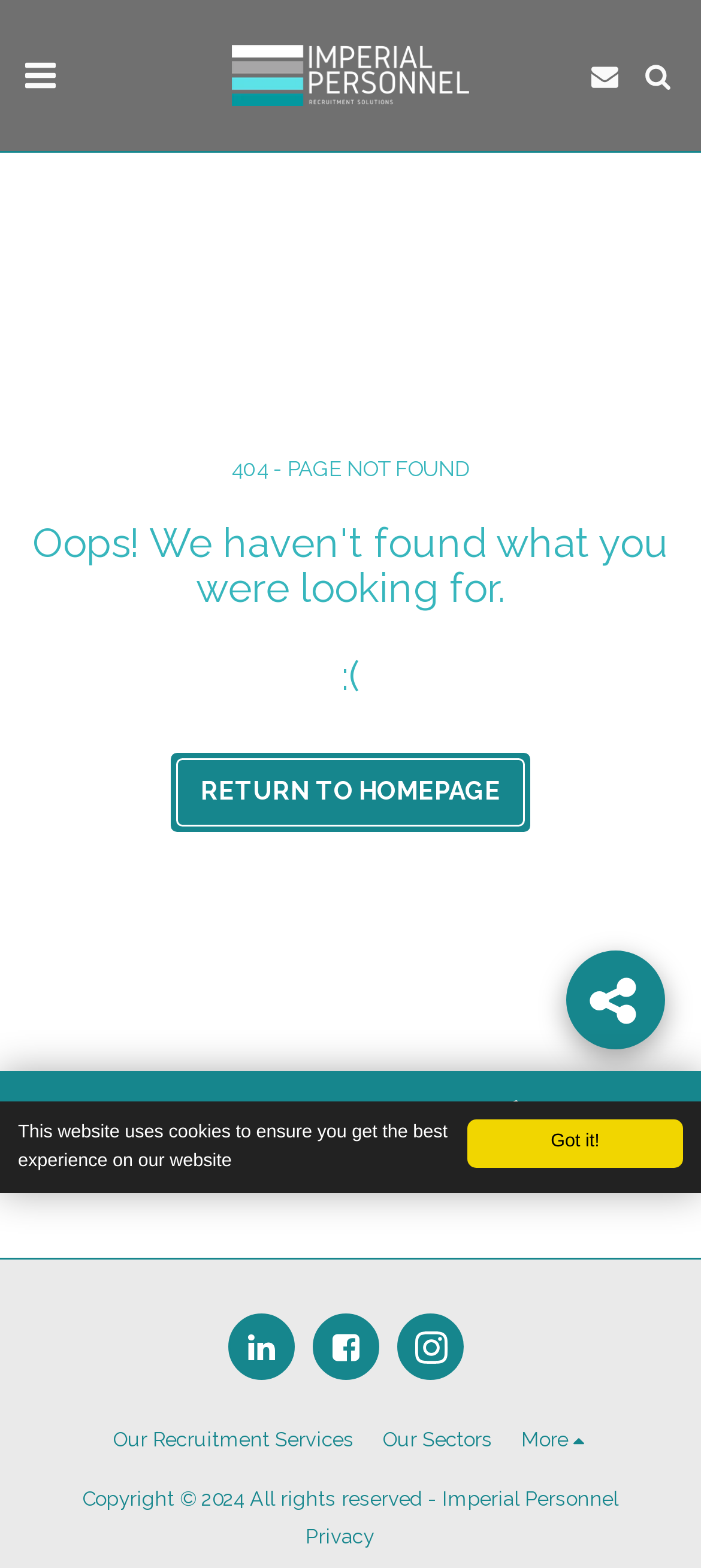Can you specify the bounding box coordinates of the area that needs to be clicked to fulfill the following instruction: "Click the Privacy link"?

[0.436, 0.971, 0.533, 0.987]